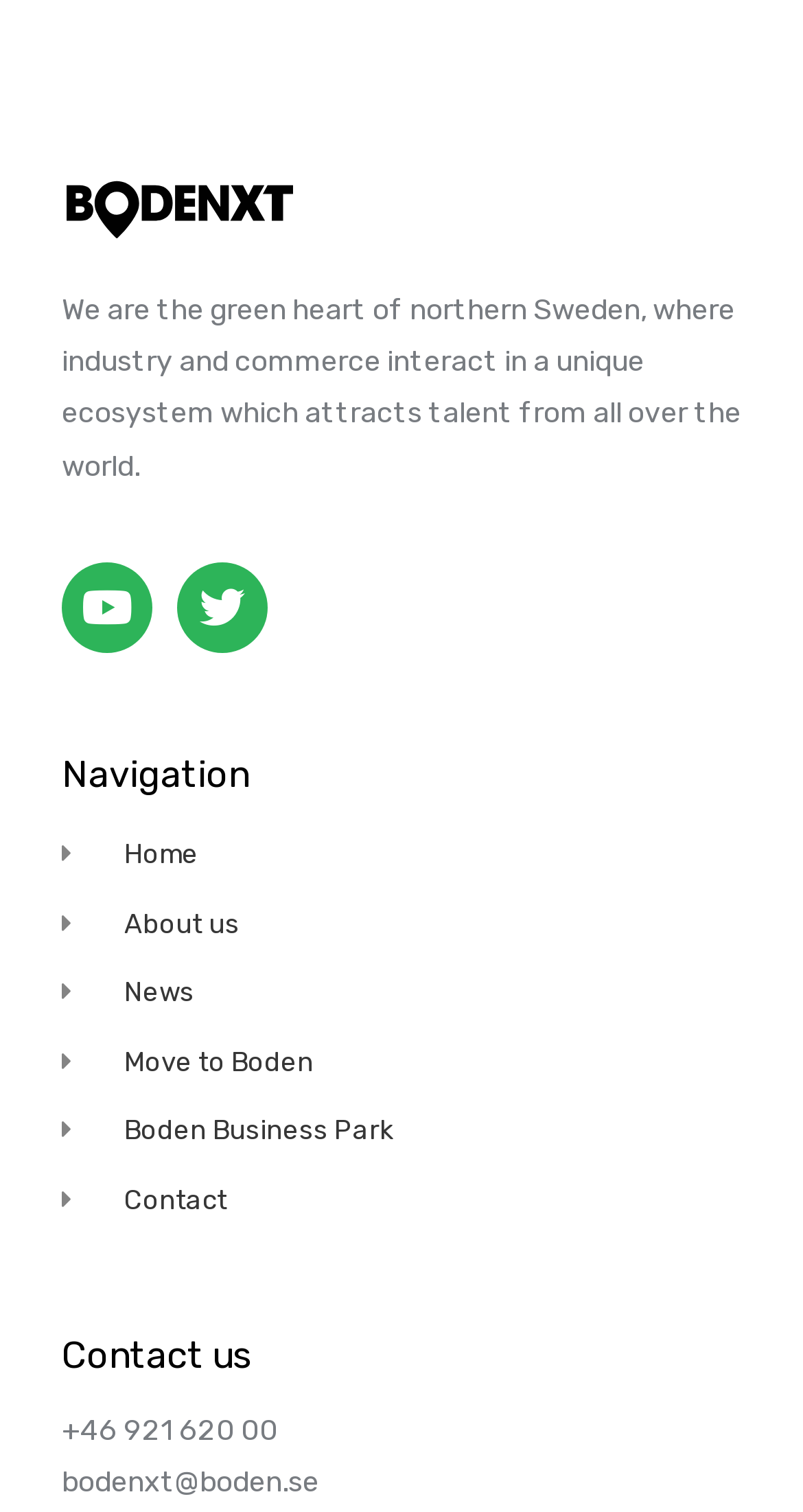Locate the bounding box coordinates of the element that needs to be clicked to carry out the instruction: "Click the Bodenxt logotyp". The coordinates should be given as four float numbers ranging from 0 to 1, i.e., [left, top, right, bottom].

[0.077, 0.118, 0.369, 0.161]